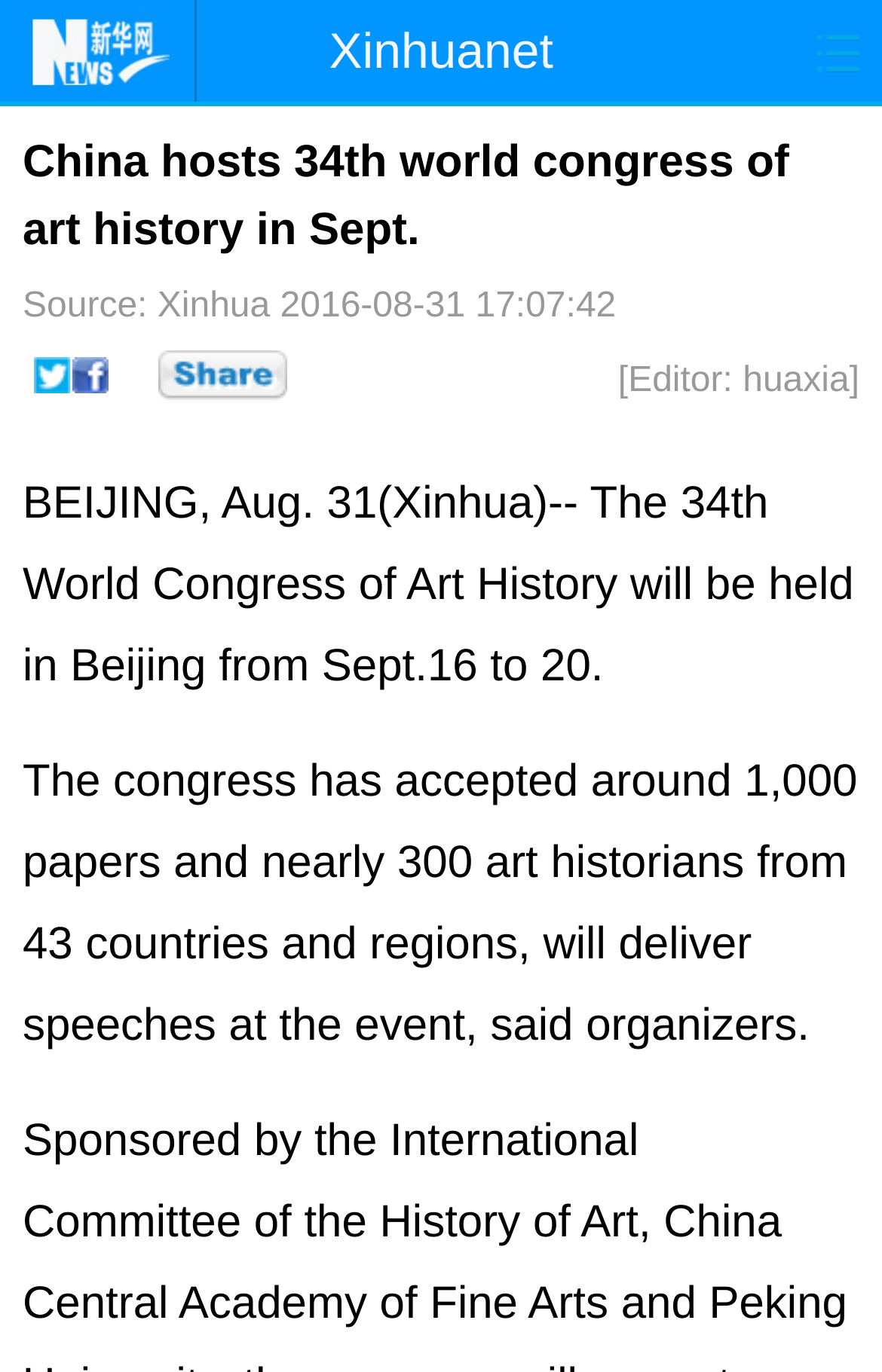What is the source of the news article?
Based on the image, answer the question with as much detail as possible.

The answer can be found in the StaticText element with the text 'Source: Xinhua'.